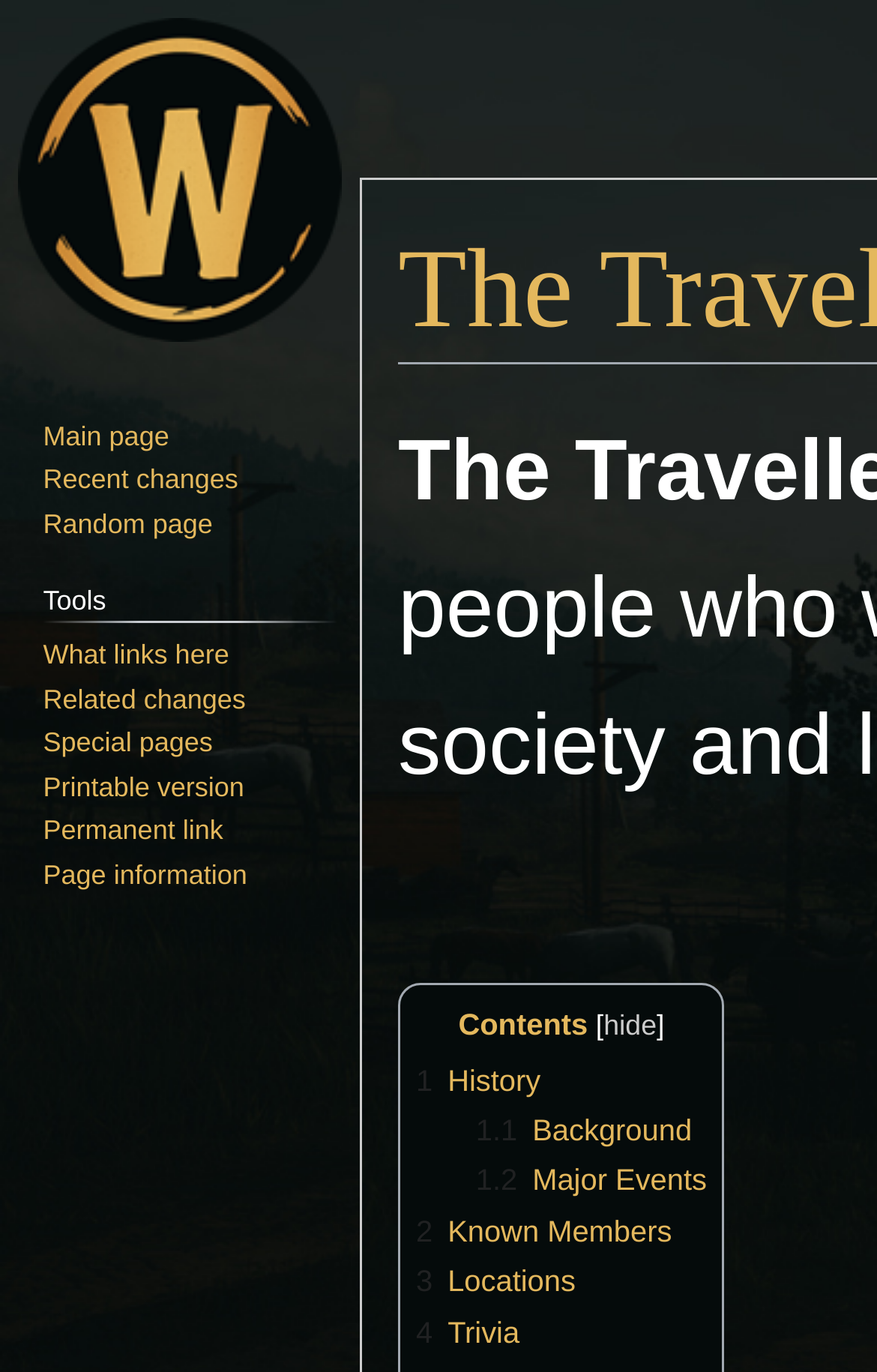Given the element description, predict the bounding box coordinates in the format (top-left x, top-left y, bottom-right x, bottom-right y). Make sure all values are between 0 and 1. Here is the element description: 2 Known Members

[0.474, 0.885, 0.766, 0.91]